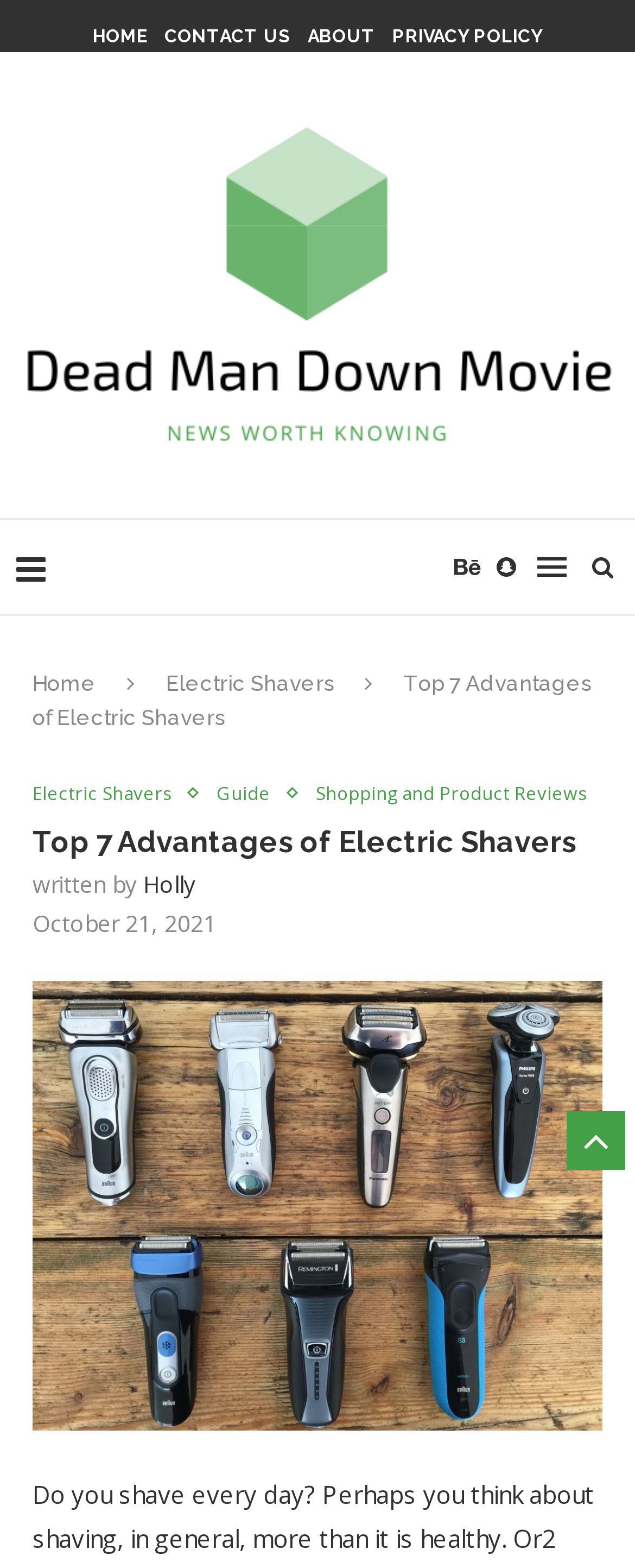Please locate the bounding box coordinates of the element that needs to be clicked to achieve the following instruction: "Learn about Privacy". The coordinates should be four float numbers between 0 and 1, i.e., [left, top, right, bottom].

None